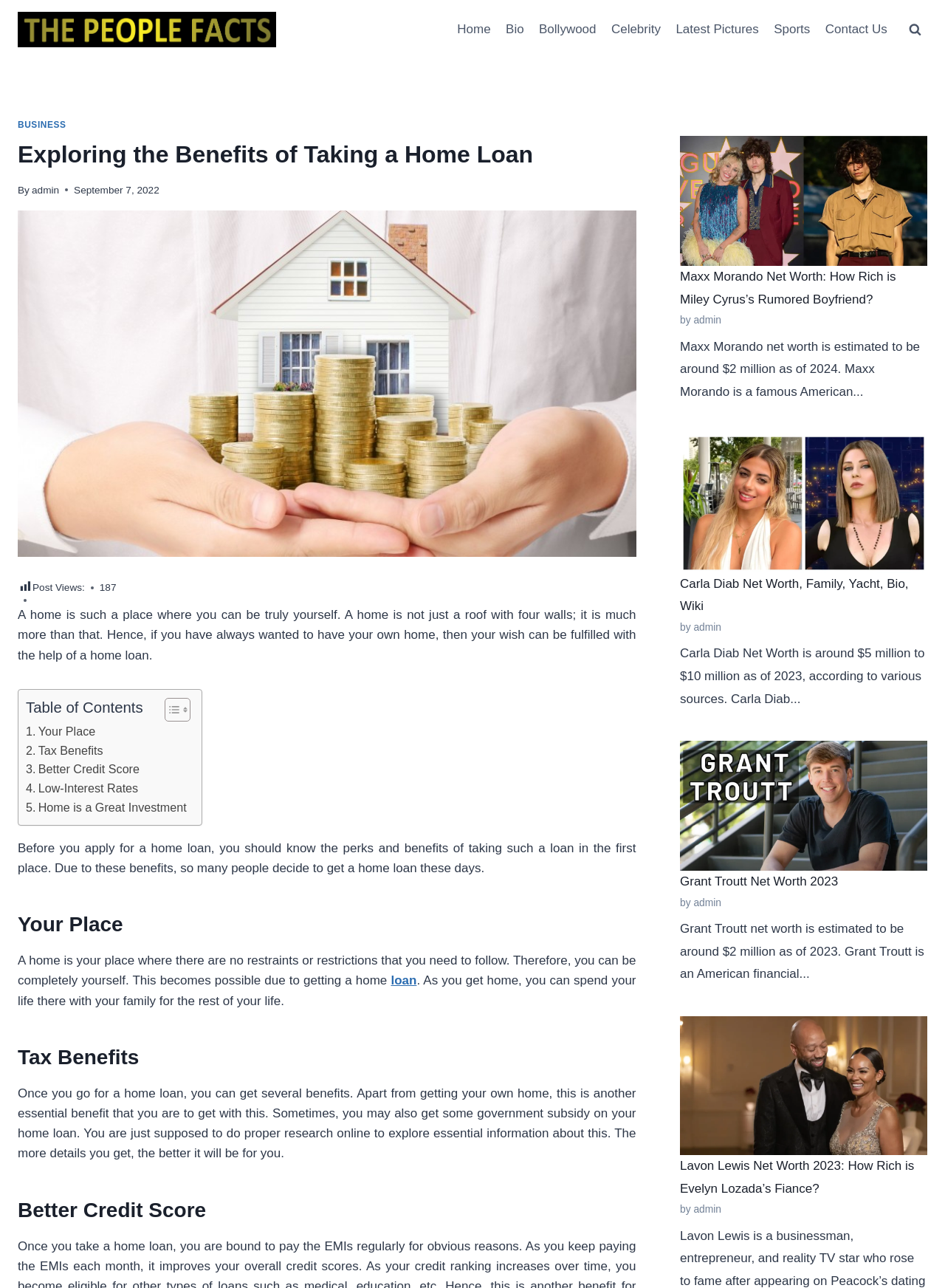Please specify the bounding box coordinates of the clickable section necessary to execute the following command: "View the search form".

[0.955, 0.013, 0.981, 0.033]